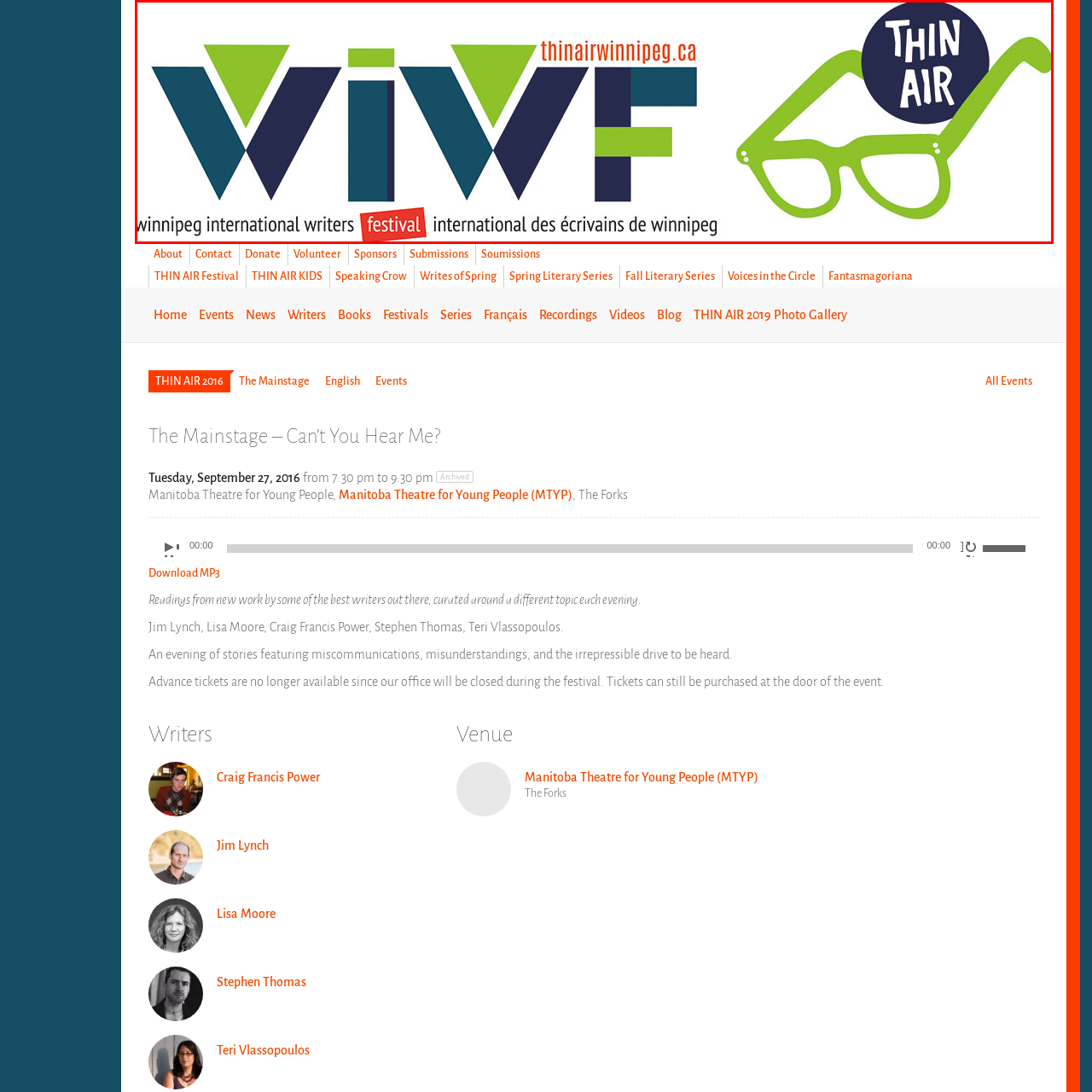Analyze the image surrounded by the red box and respond concisely: What is the name of the festival displayed below the abbreviation?

Winnipeg International Writers Festival